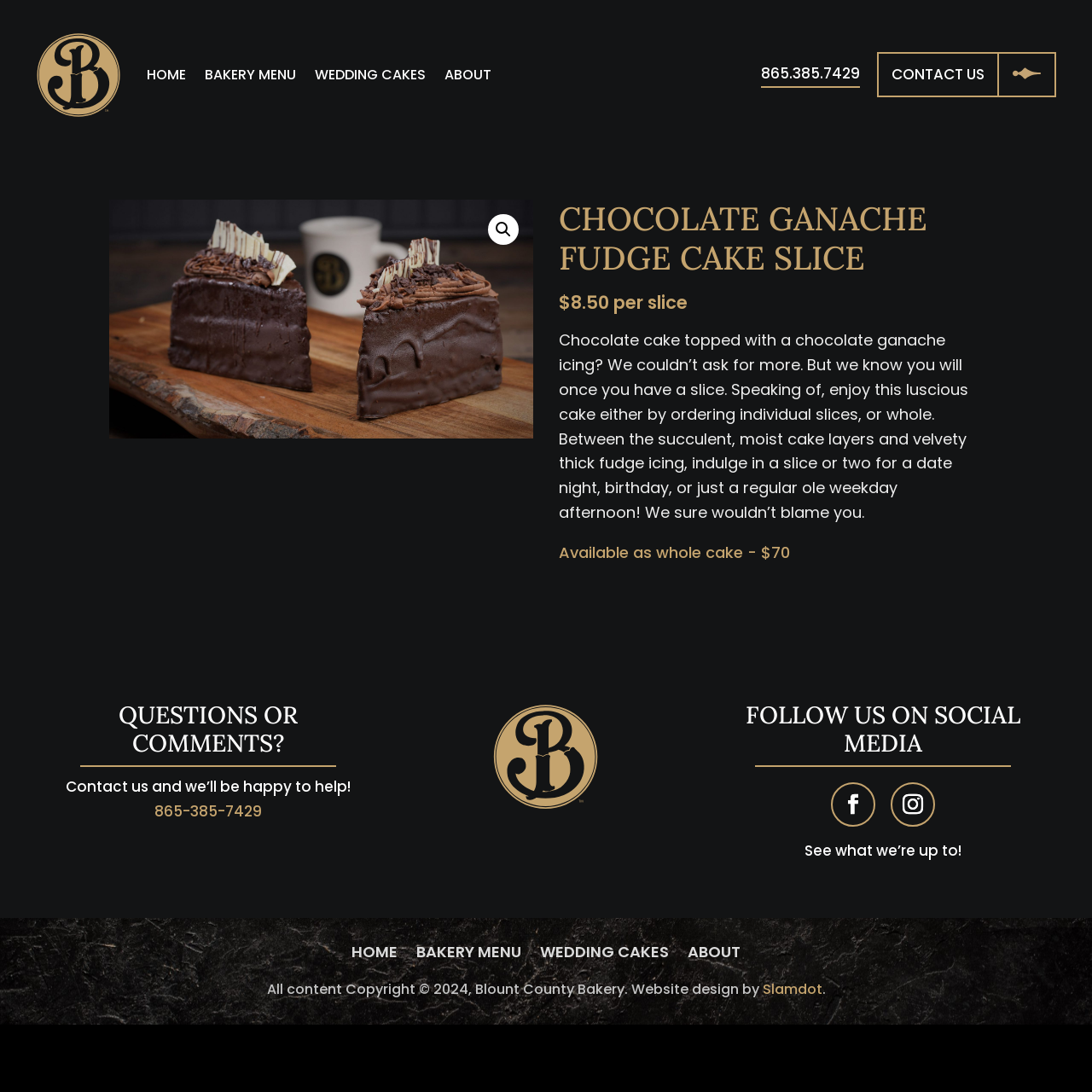Find the bounding box coordinates for the area that must be clicked to perform this action: "Order a whole cake".

[0.512, 0.496, 0.724, 0.516]